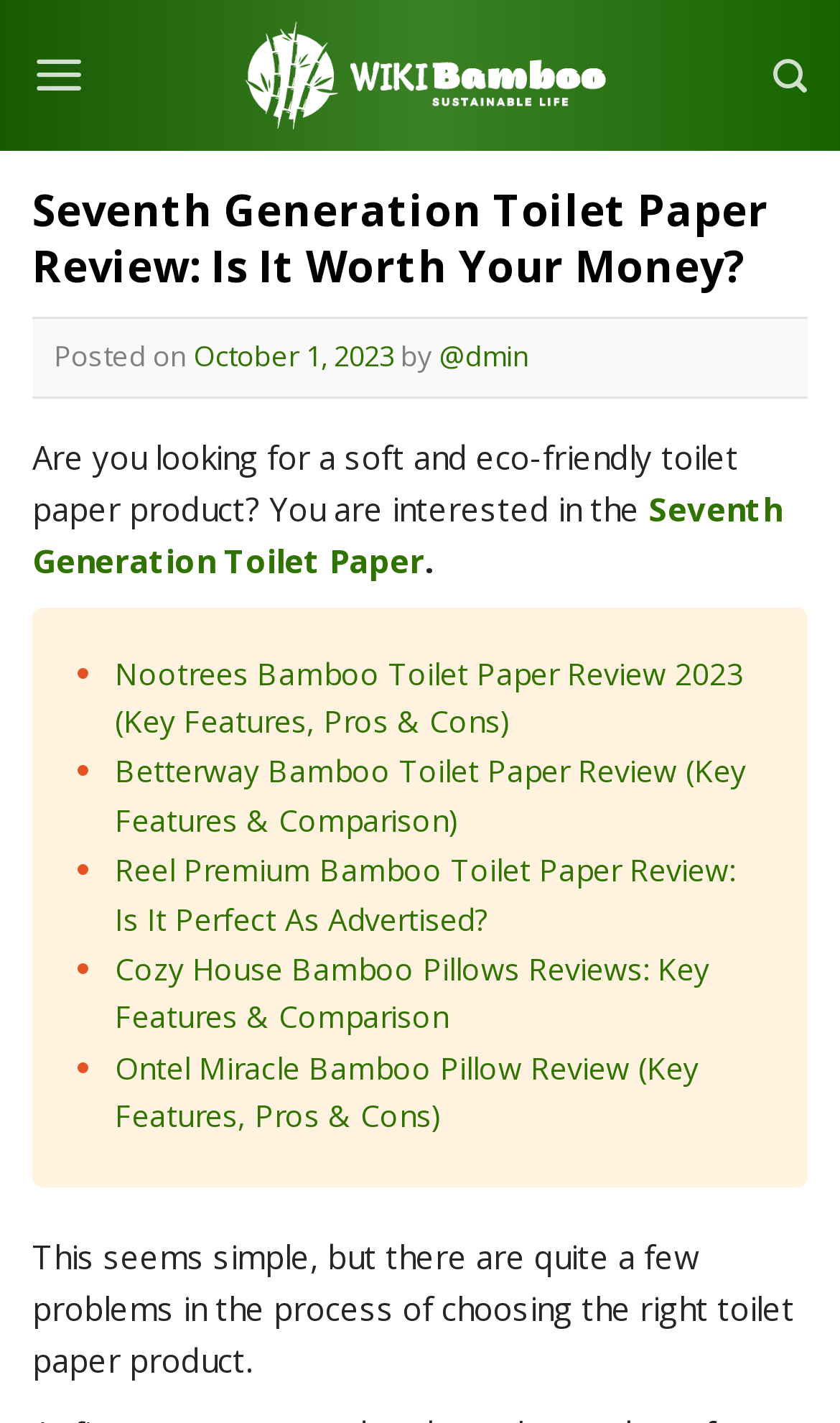Can you provide the bounding box coordinates for the element that should be clicked to implement the instruction: "Go to the top of the page"?

[0.844, 0.934, 0.944, 0.993]